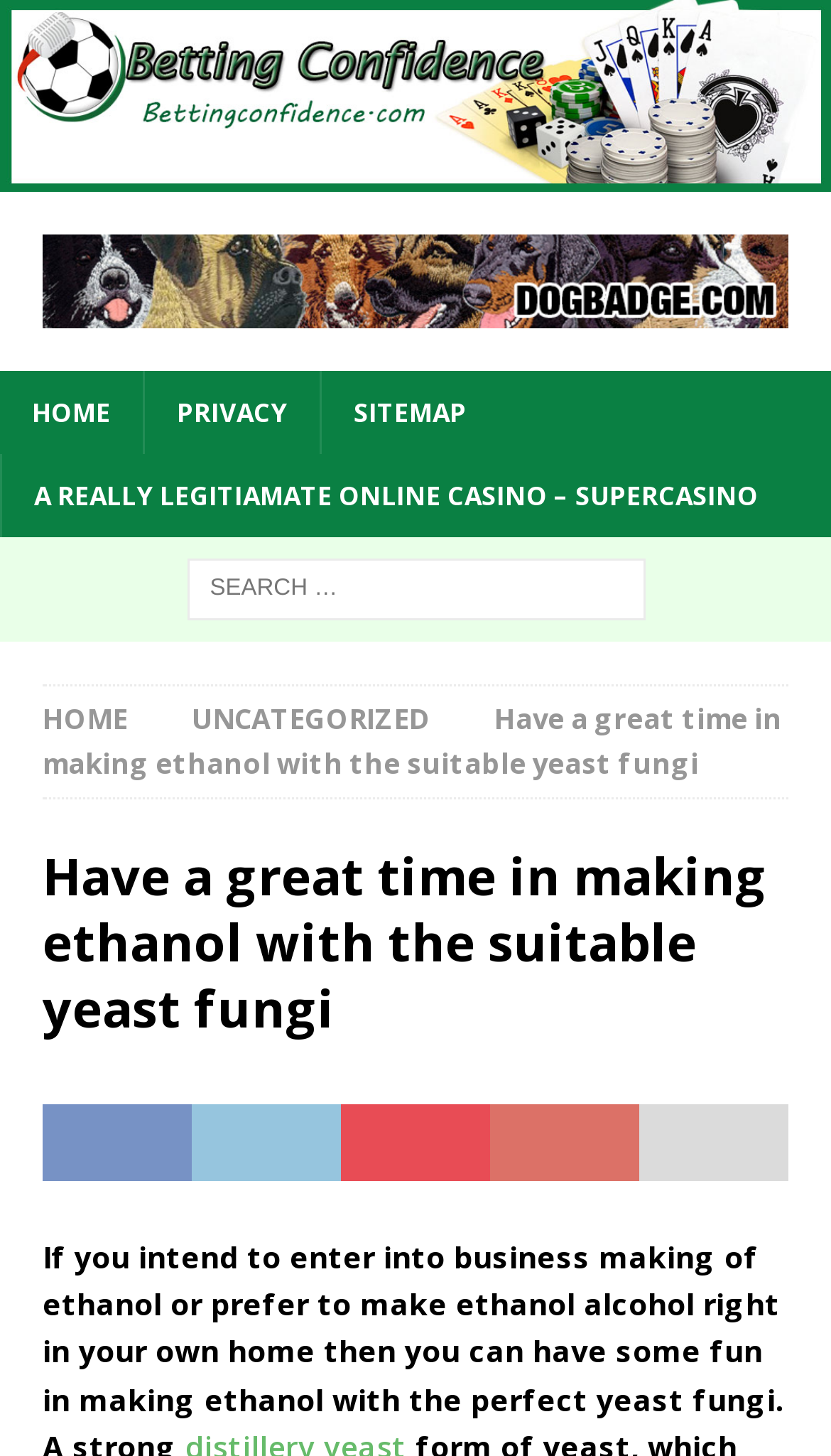What type of patches are mentioned on this webpage?
Answer the question with a single word or phrase derived from the image.

Embroidered dog patches